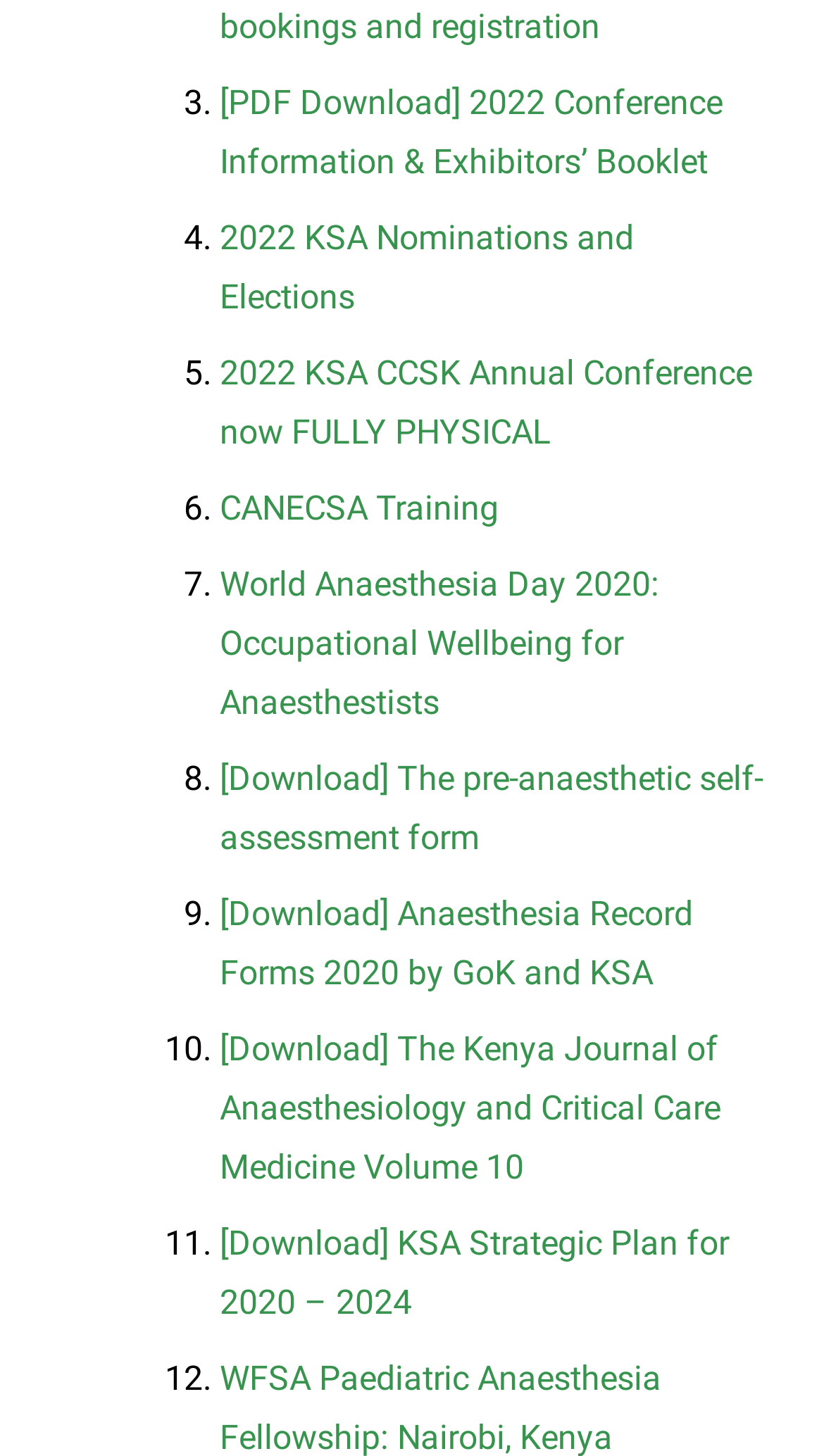Using the information shown in the image, answer the question with as much detail as possible: What is the topic of the 7th downloadable resource?

The 7th downloadable resource is related to 'Occupational Wellbeing for Anaesthestists', as indicated by the link 'World Anaesthesia Day 2020: Occupational Wellbeing for Anaesthestists' with a bounding box of [0.267, 0.388, 0.8, 0.496].